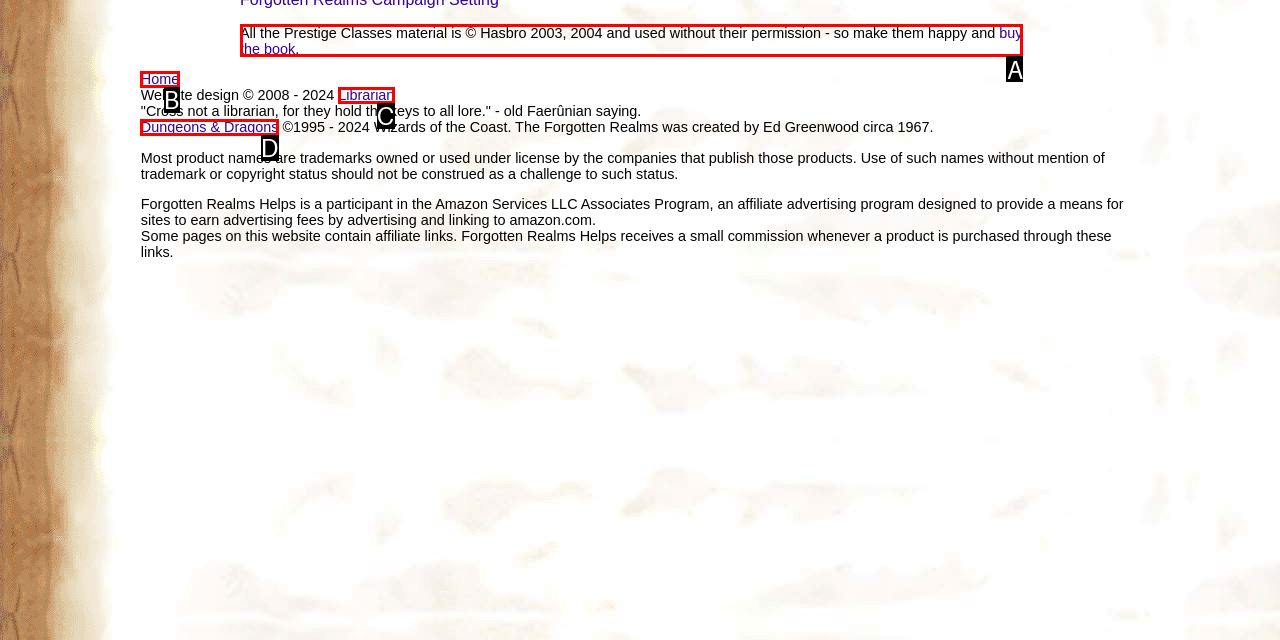Choose the option that best matches the description: Home
Indicate the letter of the matching option directly.

B